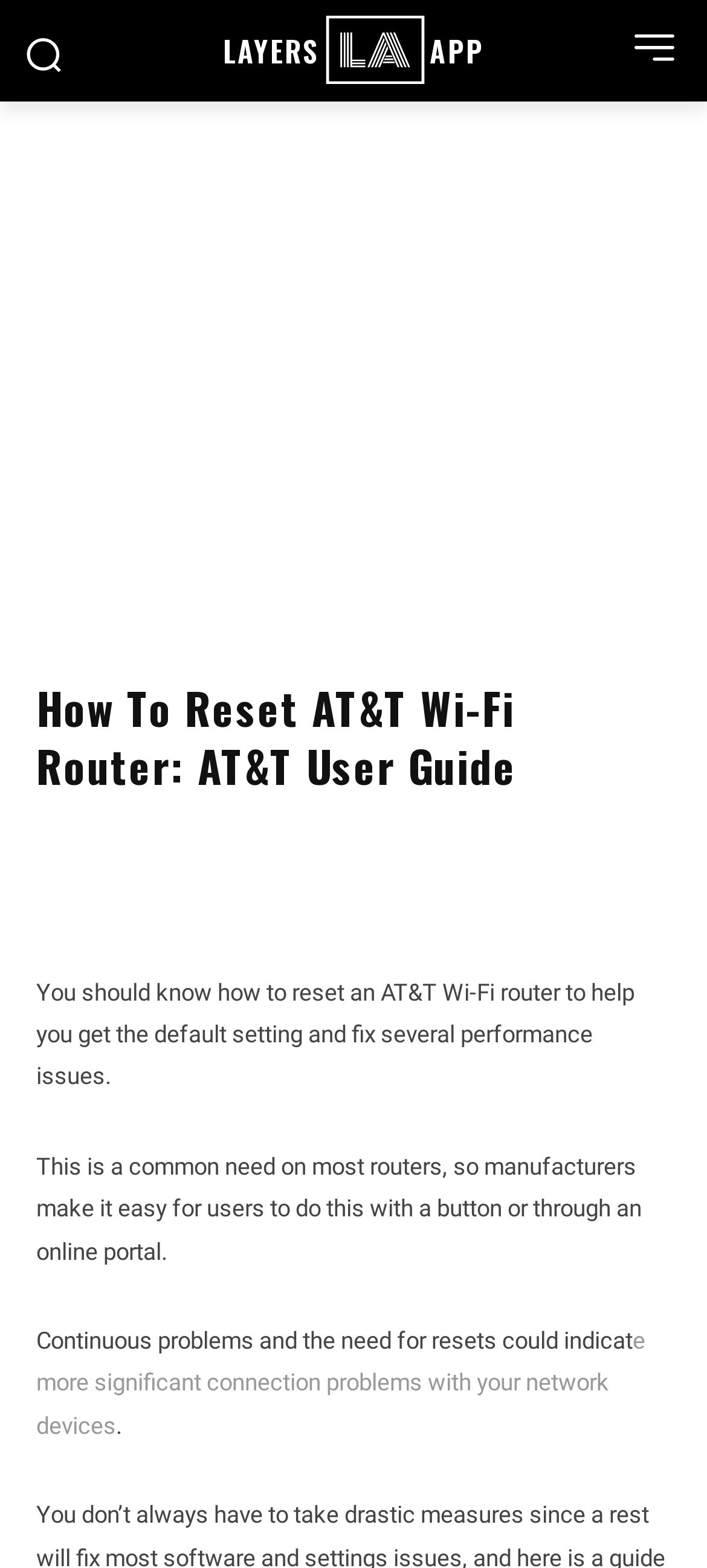Articulate a complete and detailed caption of the webpage elements.

The webpage is about a guide on how to reset an AT&T Wi-Fi router. At the top left corner, there is a small image, and next to it, a link to the LAYERS Logo APP is positioned. The logo itself is an image located to the right of the link. On the top right corner, there is another small image.

Below these elements, a large image with the title "How To Reset AT&T Wi-Fi Router" is centered, taking up most of the width. Directly below this image, a heading with the same title is positioned. 

To the right of the heading, there are three social media links: Facebook, Twitter, and another unidentified icon. Below these links, there are three paragraphs of text. The first paragraph explains the importance of knowing how to reset an AT&T Wi-Fi router to fix performance issues. The second paragraph mentions that resetting is a common need on most routers and is made easy by manufacturers. The third paragraph discusses how continuous problems may indicate more significant connection issues with network devices.

There is a link within the third paragraph that continues the discussion on connection problems. The text on the webpage is well-organized, with clear headings and concise paragraphs.